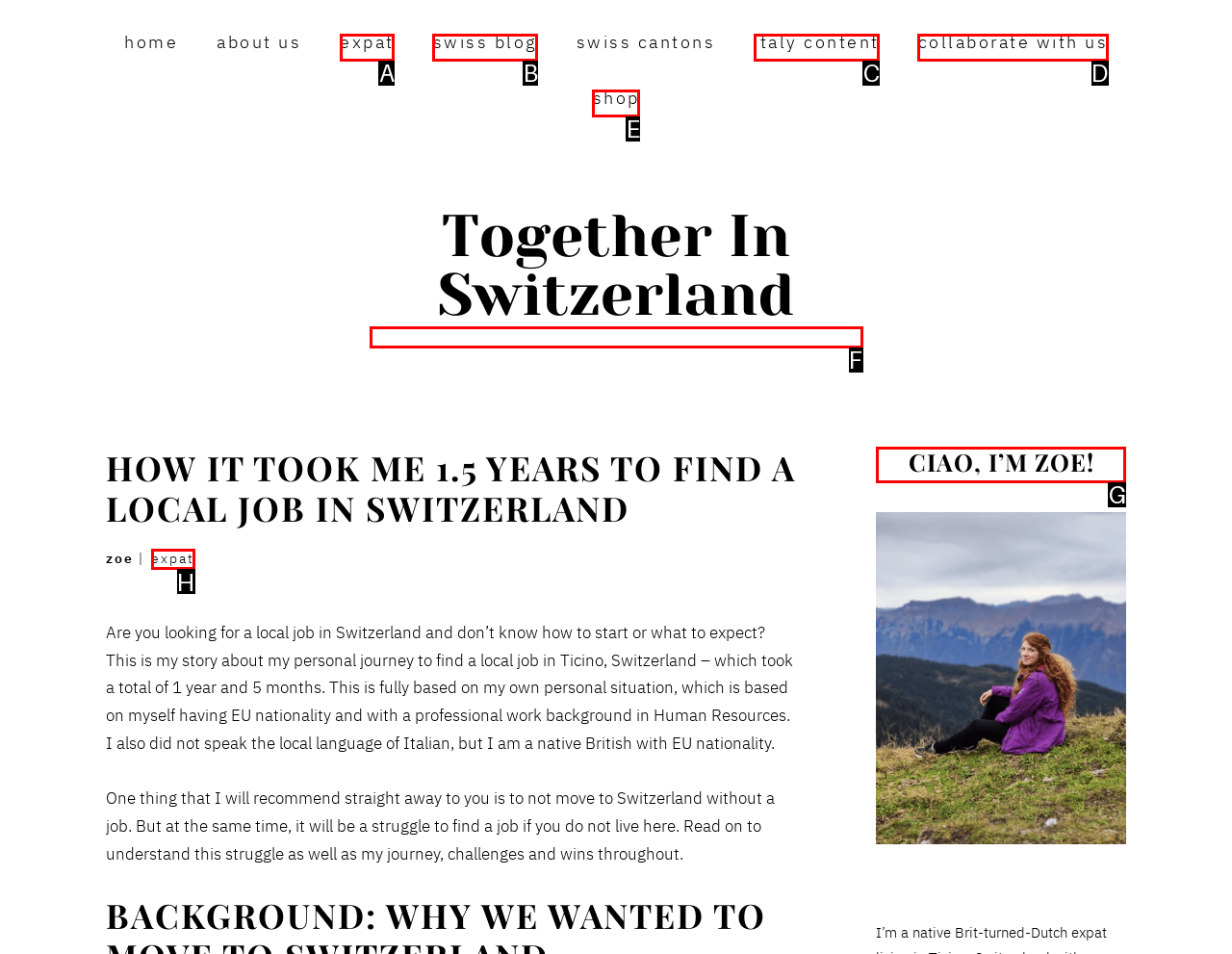What option should I click on to execute the task: read about the author? Give the letter from the available choices.

G